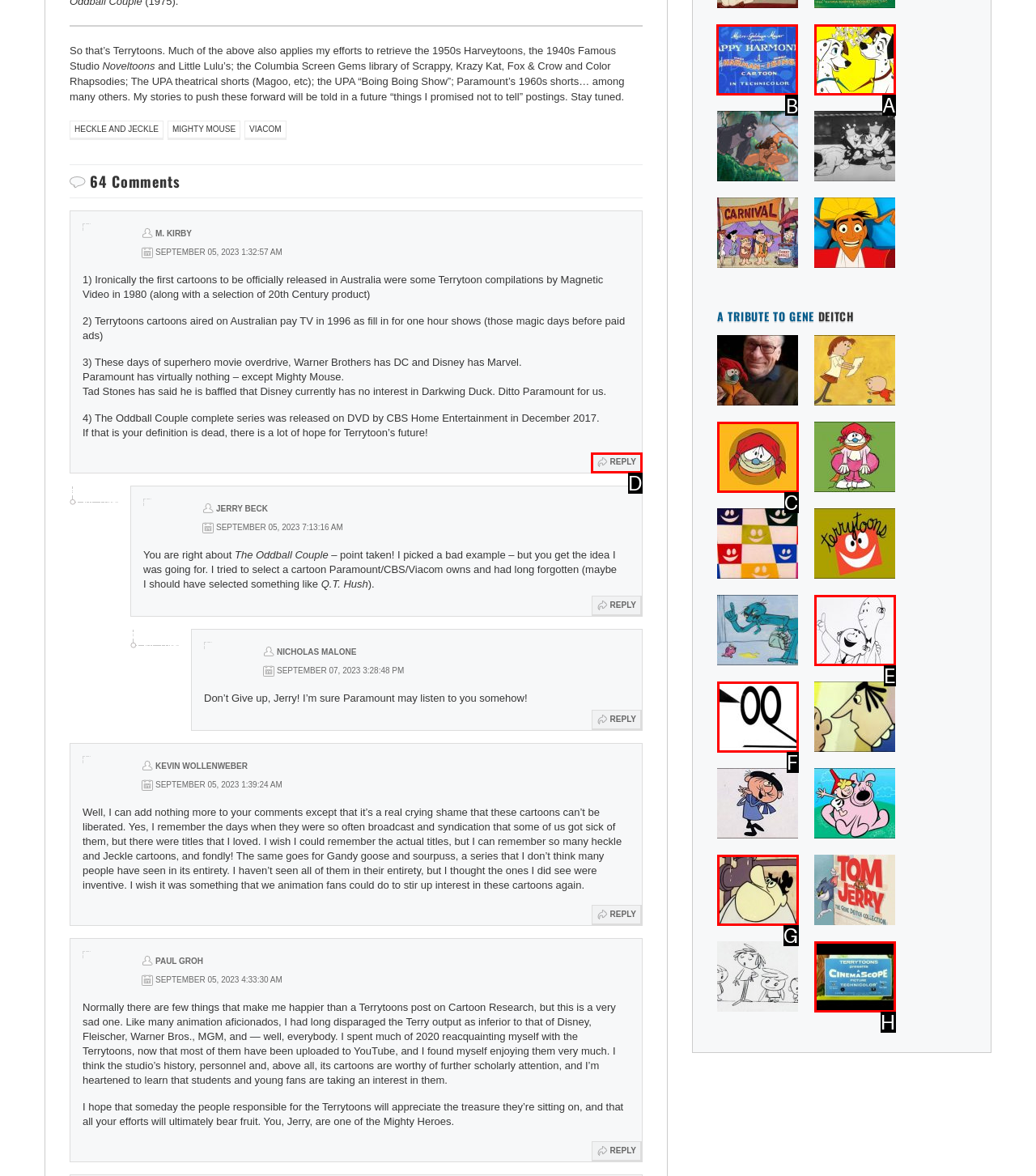Tell me which one HTML element I should click to complete the following task: View the 'A Musical Up-Roar (Part 2)' article
Answer with the option's letter from the given choices directly.

B